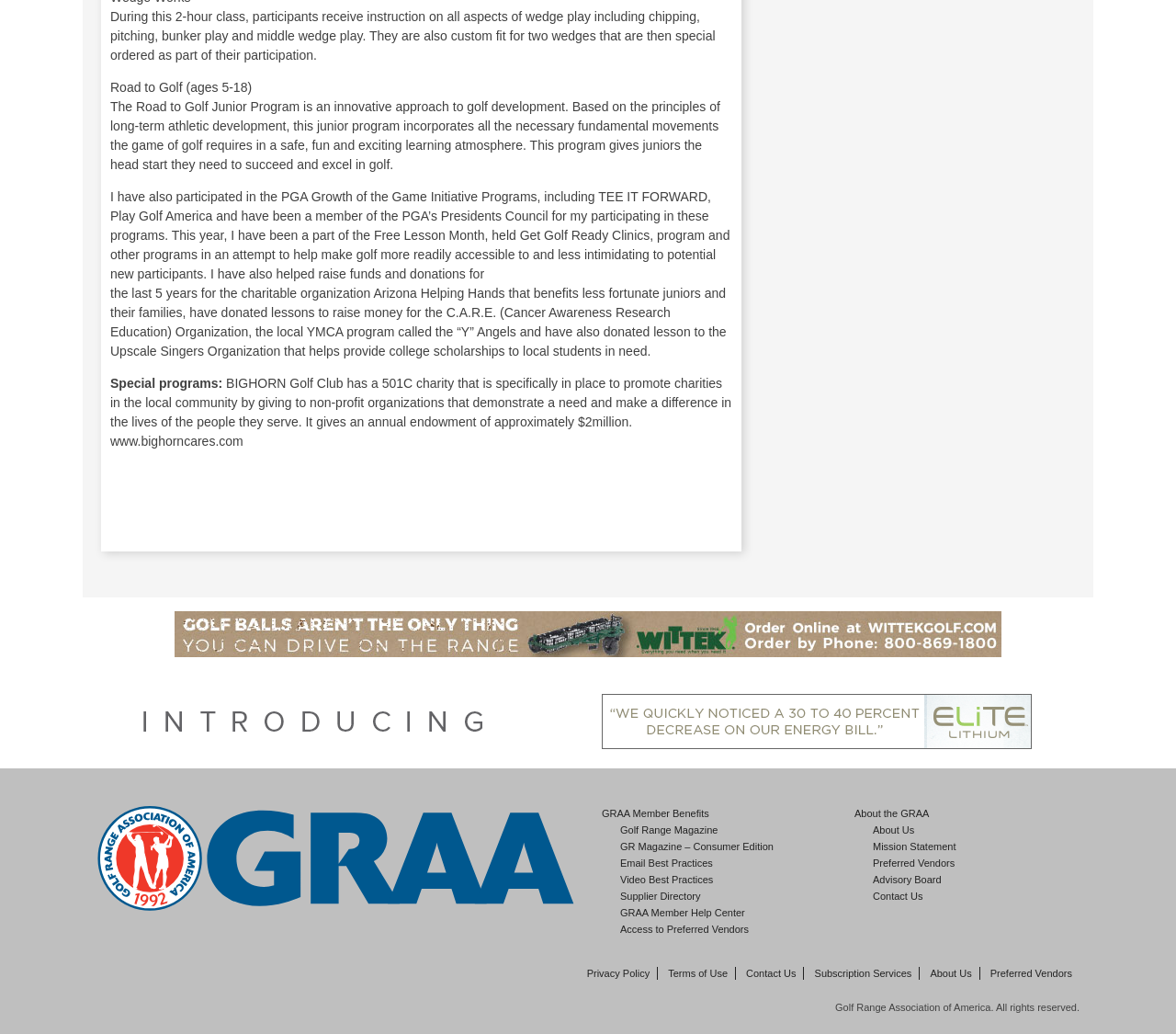Locate the bounding box coordinates of the clickable area to execute the instruction: "Click the image to learn more about BIGHORN Golf Club". Provide the coordinates as four float numbers between 0 and 1, represented as [left, top, right, bottom].

[0.148, 0.591, 0.852, 0.636]